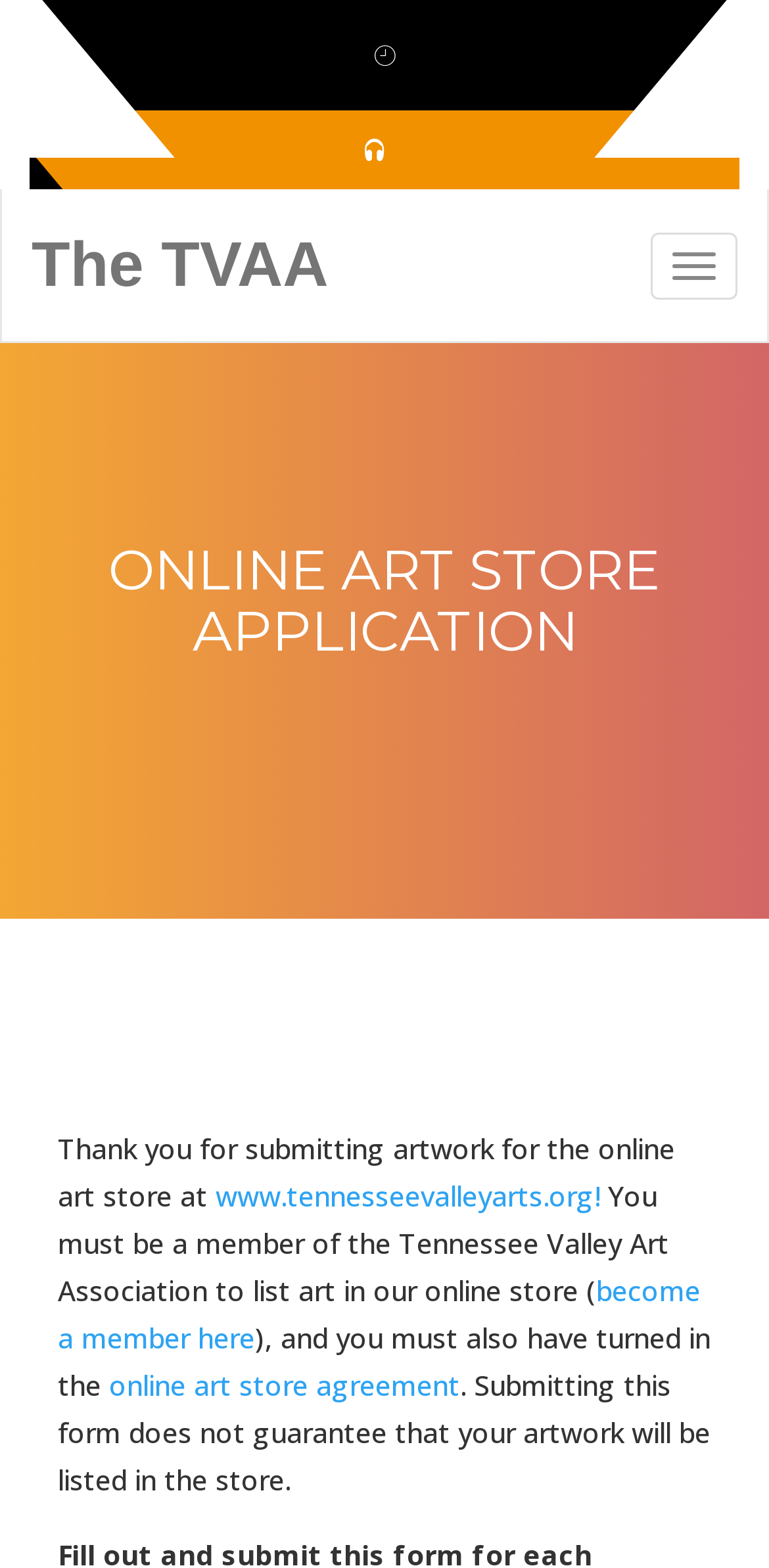Using the description "the TVAA", locate and provide the bounding box of the UI element.

[0.003, 0.146, 0.427, 0.192]